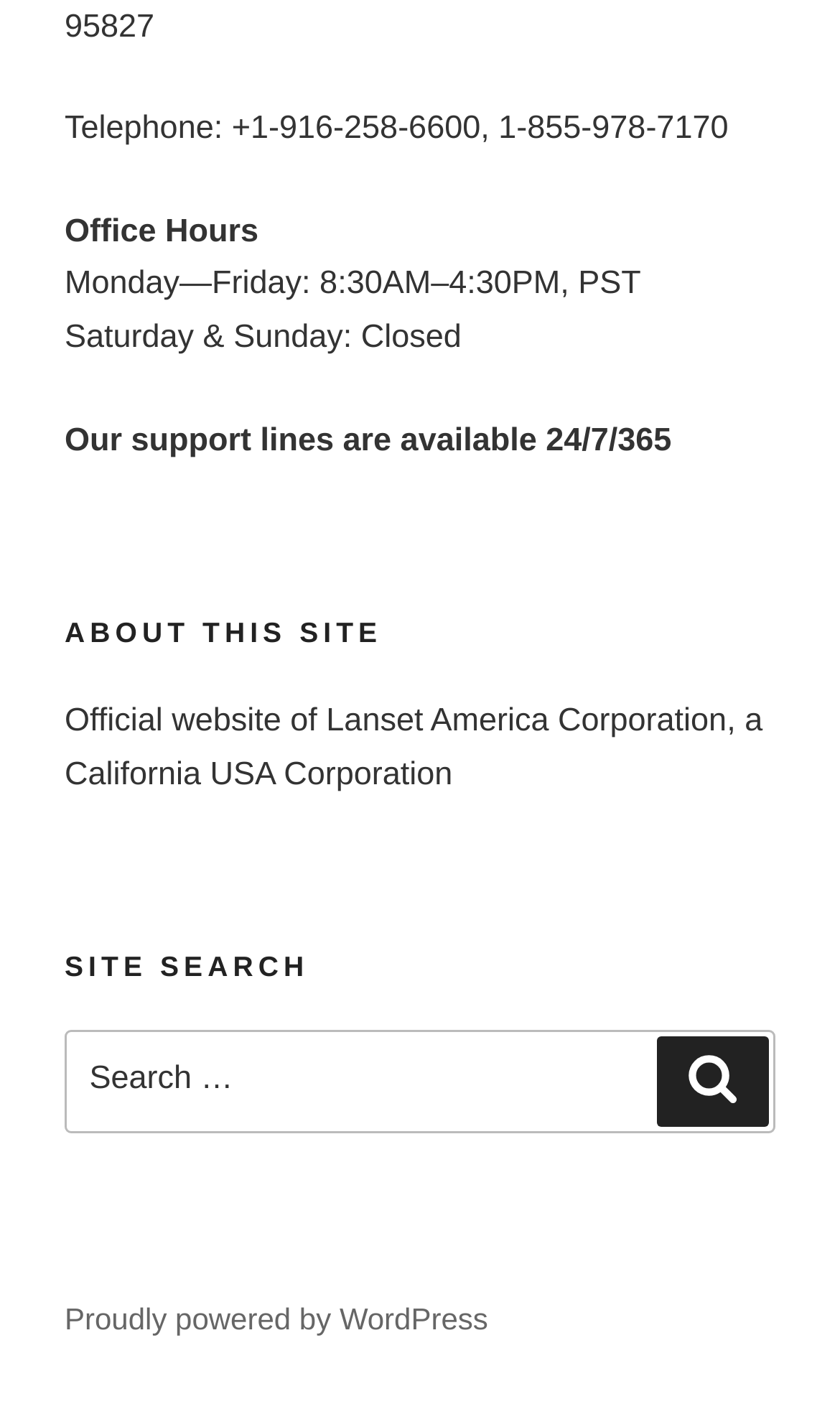What is the purpose of the search box?
Please provide a single word or phrase as your answer based on the image.

To search the website